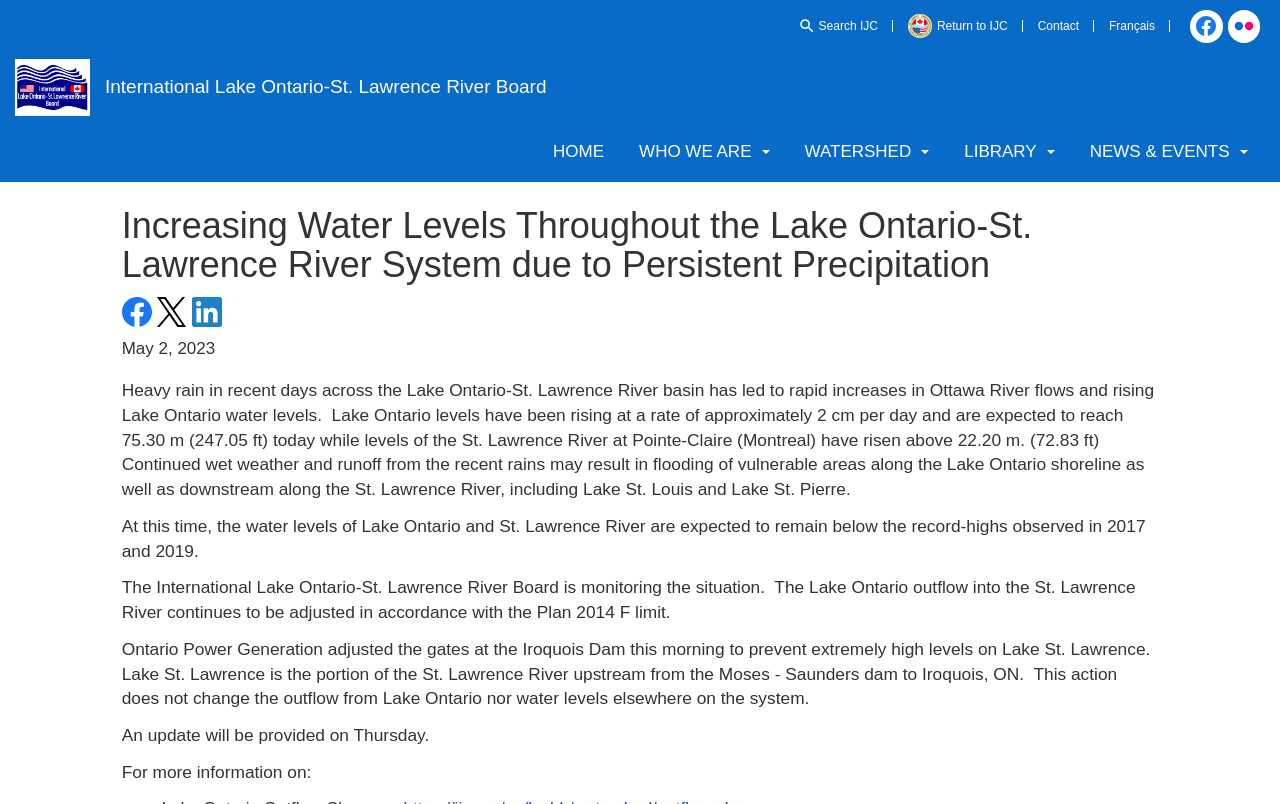Kindly provide the bounding box coordinates of the section you need to click on to fulfill the given instruction: "Go to Home".

[0.012, 0.073, 0.07, 0.145]